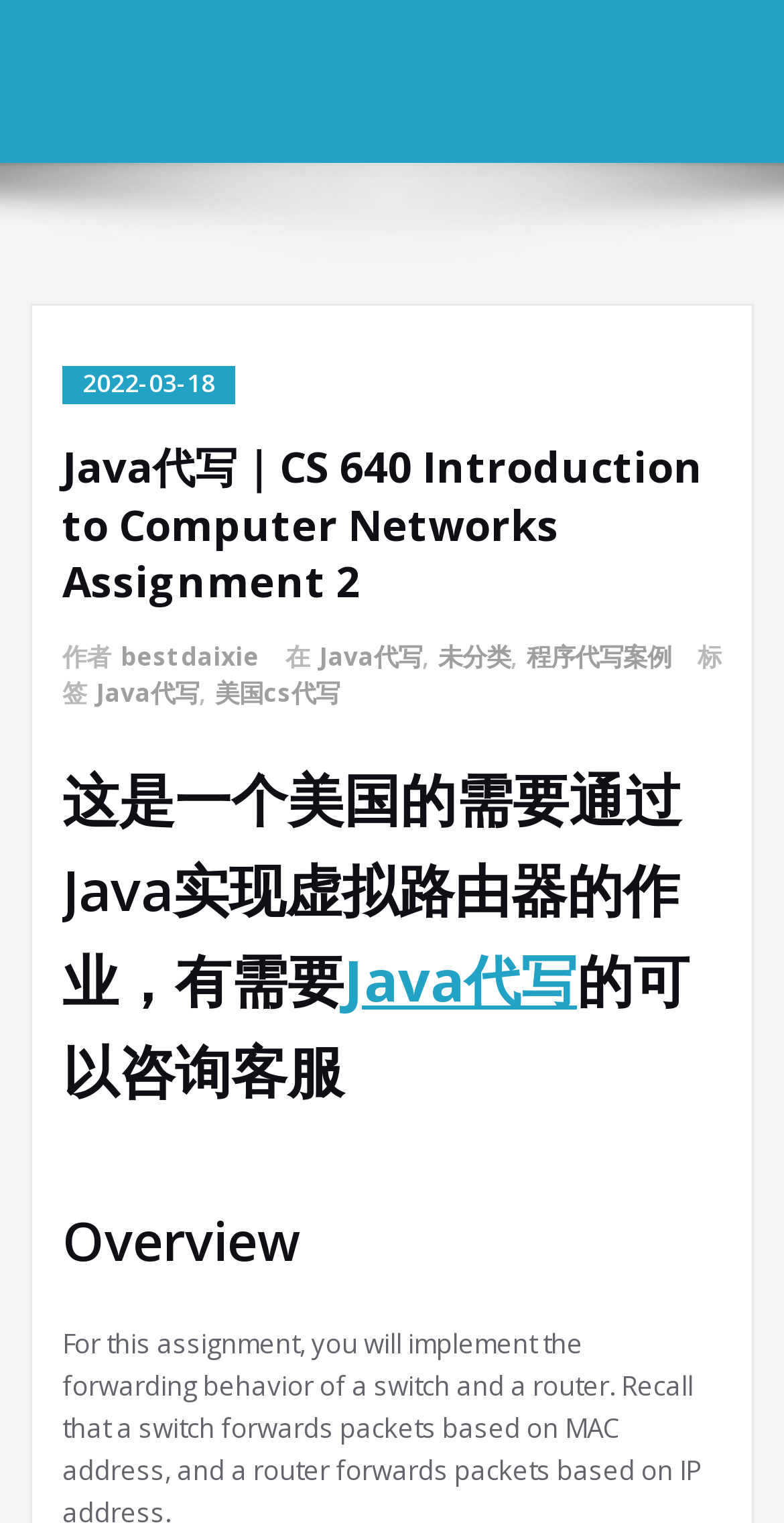What is the purpose of the article?
Provide a well-explained and detailed answer to the question.

The article seems to be about a Java implementation of a virtual router, as mentioned in the heading '这是一个美国的需要通过Java实现虚拟路由器的作业'.